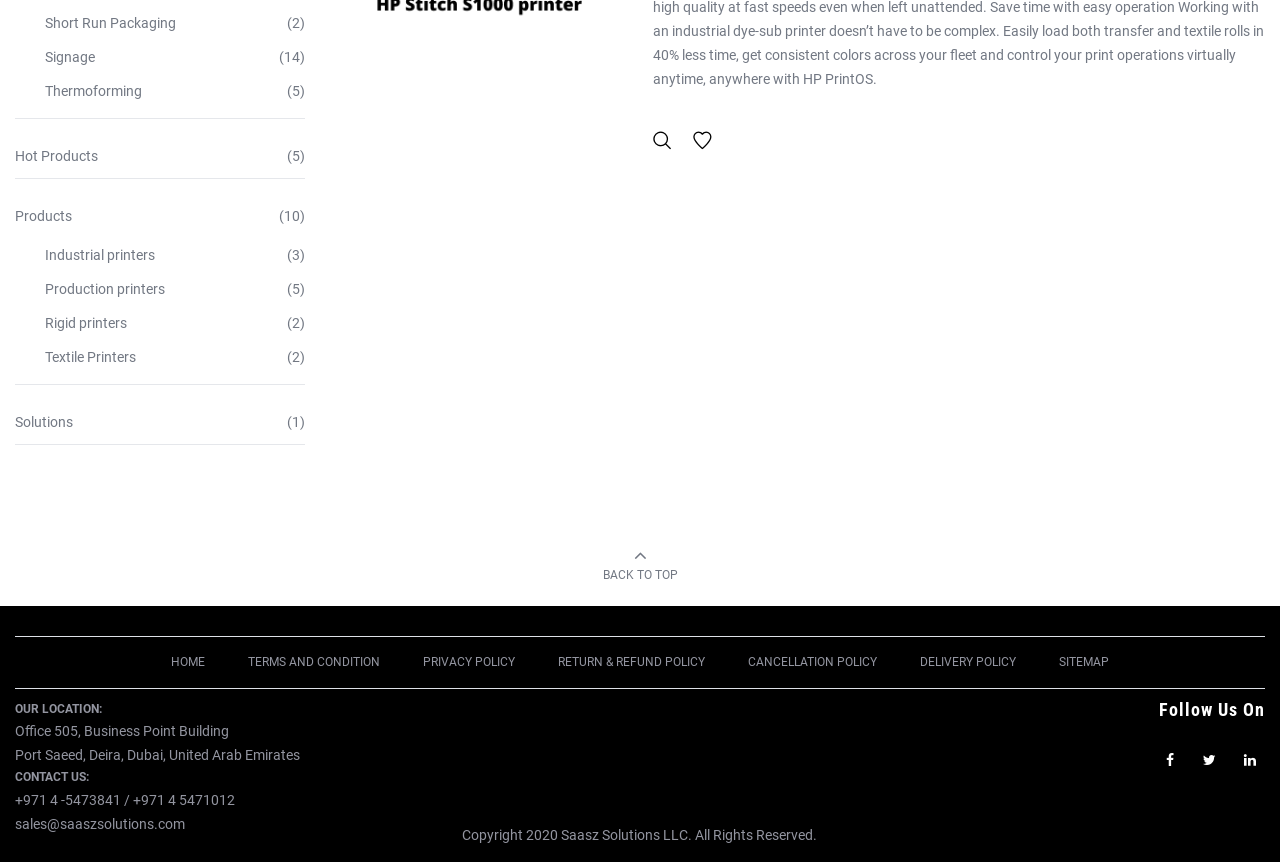Identify the bounding box of the UI element described as follows: "Rigid printers". Provide the coordinates as four float numbers in the range of 0 to 1 [left, top, right, bottom].

[0.035, 0.355, 0.238, 0.395]